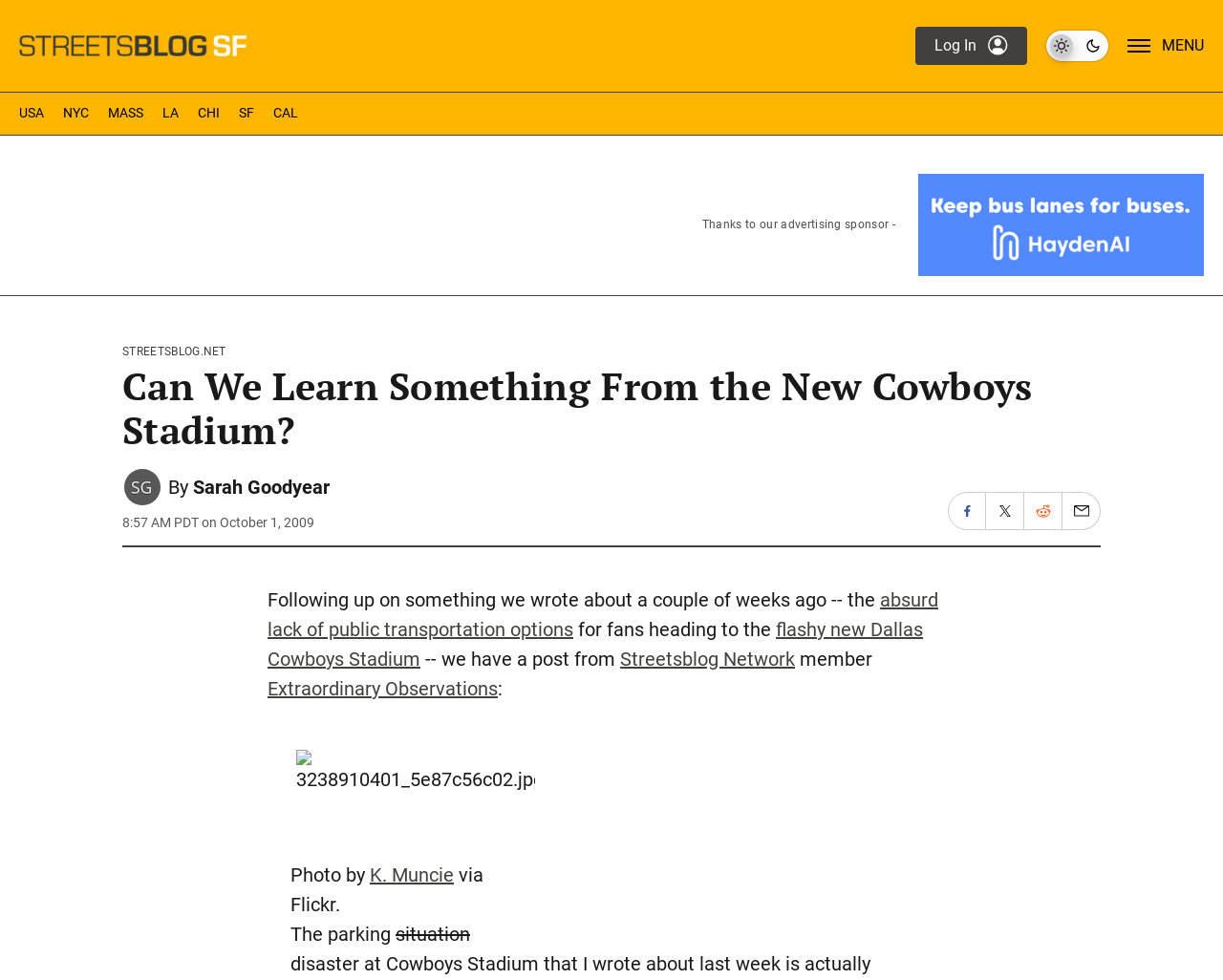Specify the bounding box coordinates of the element's region that should be clicked to achieve the following instruction: "Log in to the website". The bounding box coordinates consist of four float numbers between 0 and 1, in the format [left, top, right, bottom].

[0.748, 0.027, 0.84, 0.067]